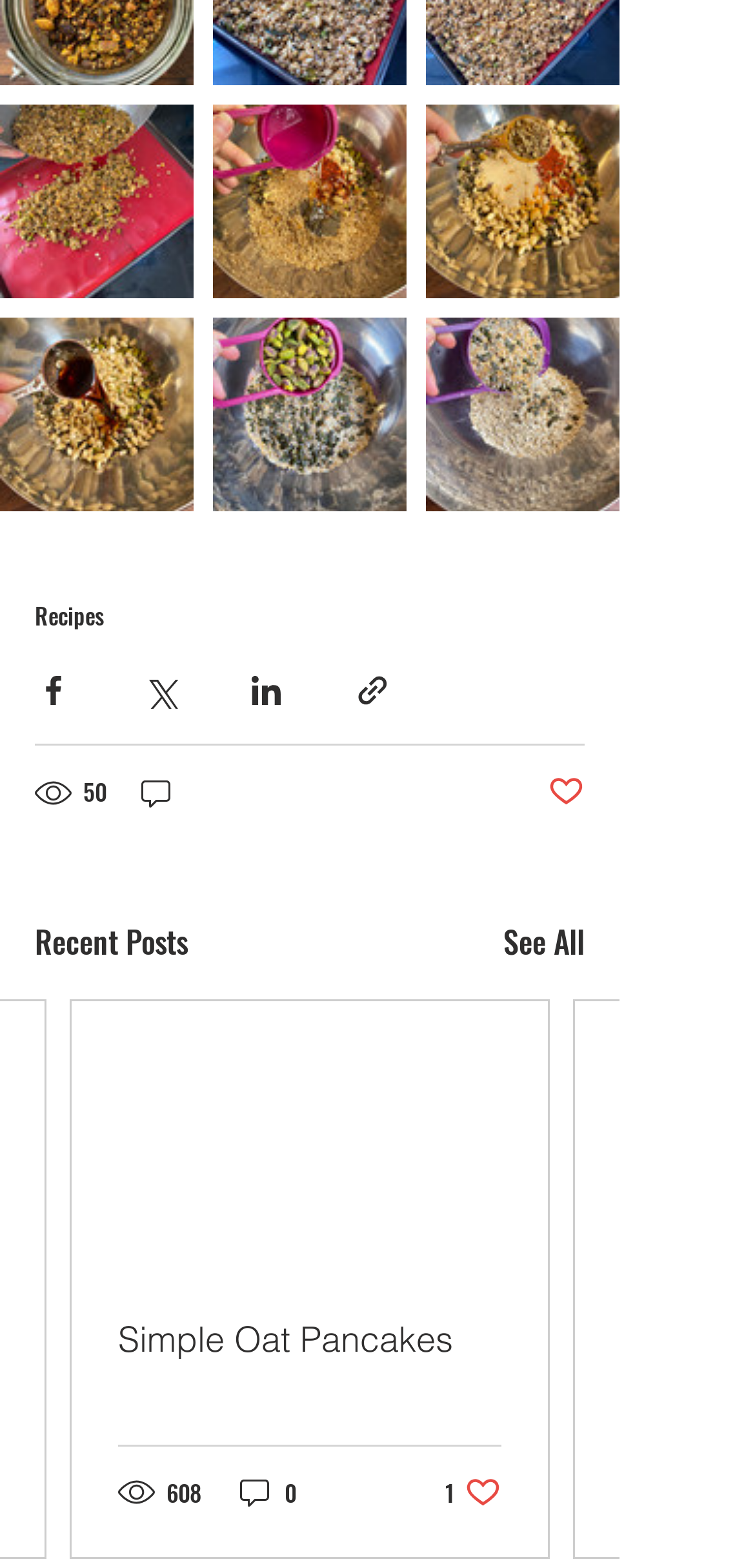Please specify the bounding box coordinates of the clickable region necessary for completing the following instruction: "View recent posts". The coordinates must consist of four float numbers between 0 and 1, i.e., [left, top, right, bottom].

[0.046, 0.586, 0.249, 0.616]